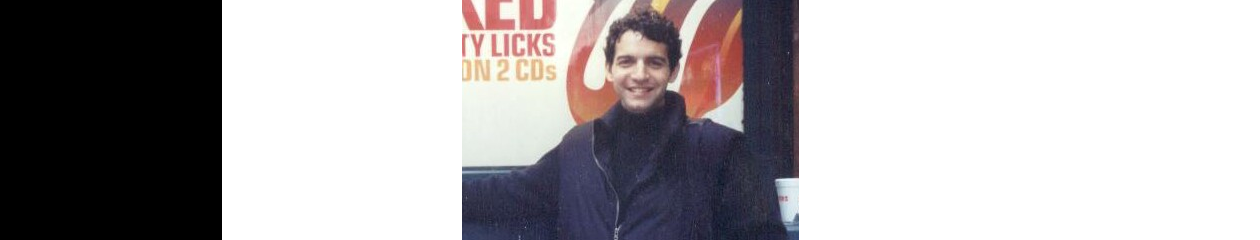Describe all the elements and aspects of the image comprehensively.

In this image, a smiling individual stands confidently with an arm outstretched, conveying a sense of warmth and friendliness. He is dressed in a dark coat, suggesting the ambiance is likely cool or chilly. The photograph is taken against a vibrant backdrop that features promotional graphics, including the words "REDDY LICKS ON 2 CDS," hinting at a musical or entertainment theme. The subject's curly hair and cheerful expression suggest a casual and approachable personality, inviting viewers to share a moment of connection. This snapshot captures a candid moment, possibly reflecting a joyful experience related to music or a social gathering.